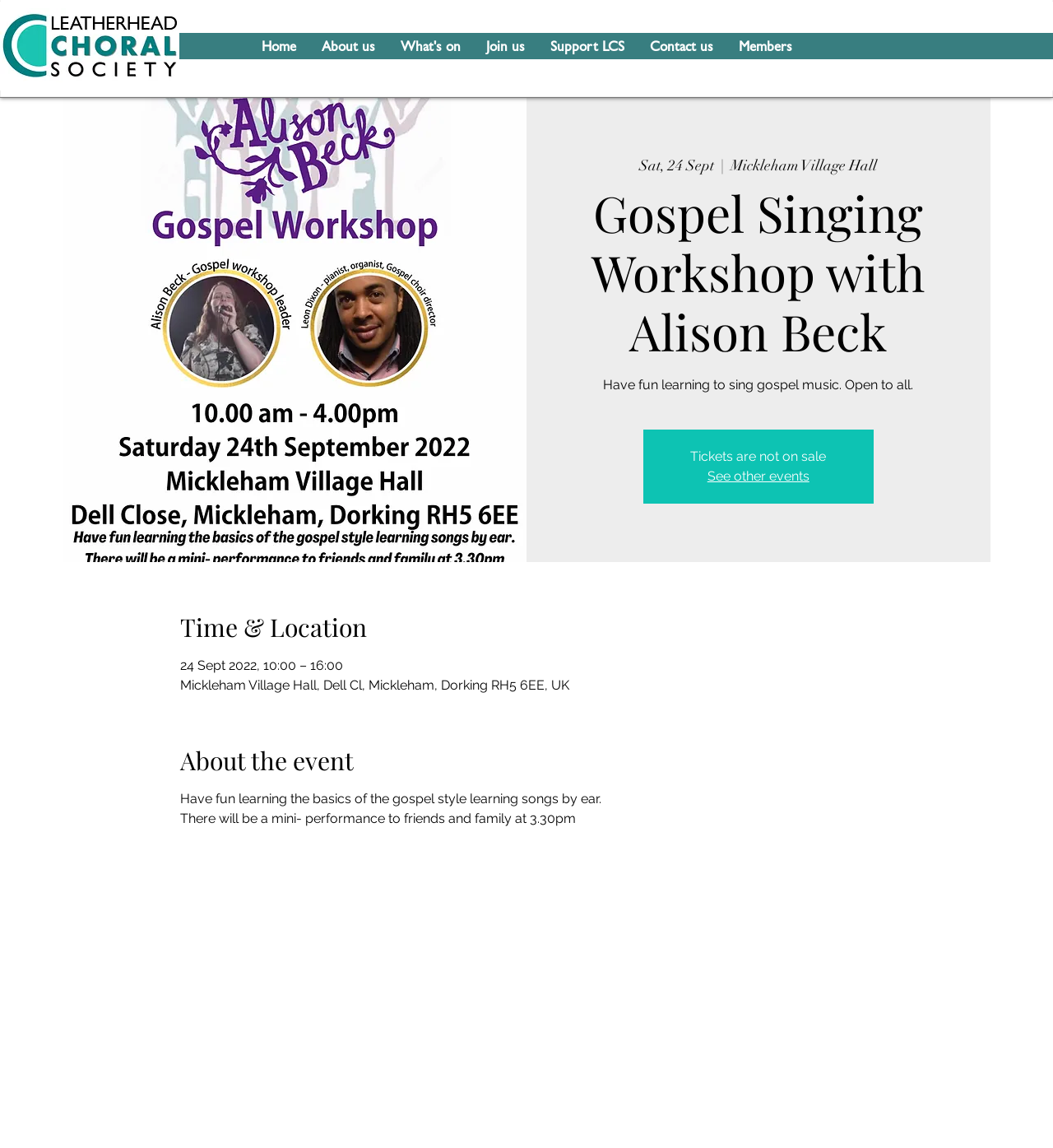Can you identify the bounding box coordinates of the clickable region needed to carry out this instruction: 'View the 'Gospel Singing Workshop with Alison Beck' image'? The coordinates should be four float numbers within the range of 0 to 1, stated as [left, top, right, bottom].

[0.06, 0.085, 0.5, 0.49]